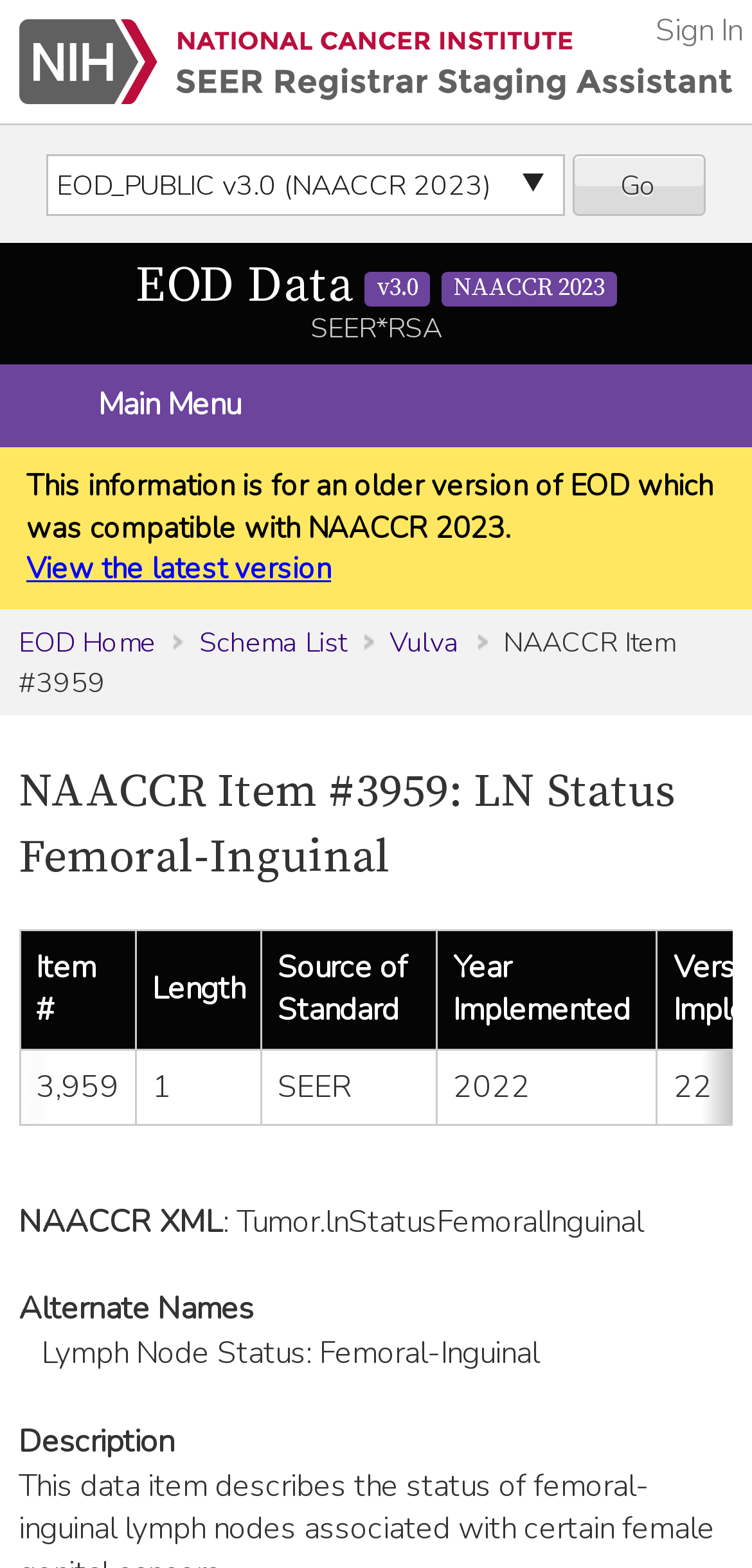Can you pinpoint the bounding box coordinates for the clickable element required for this instruction: "View the latest version"? The coordinates should be four float numbers between 0 and 1, i.e., [left, top, right, bottom].

[0.035, 0.35, 0.44, 0.375]